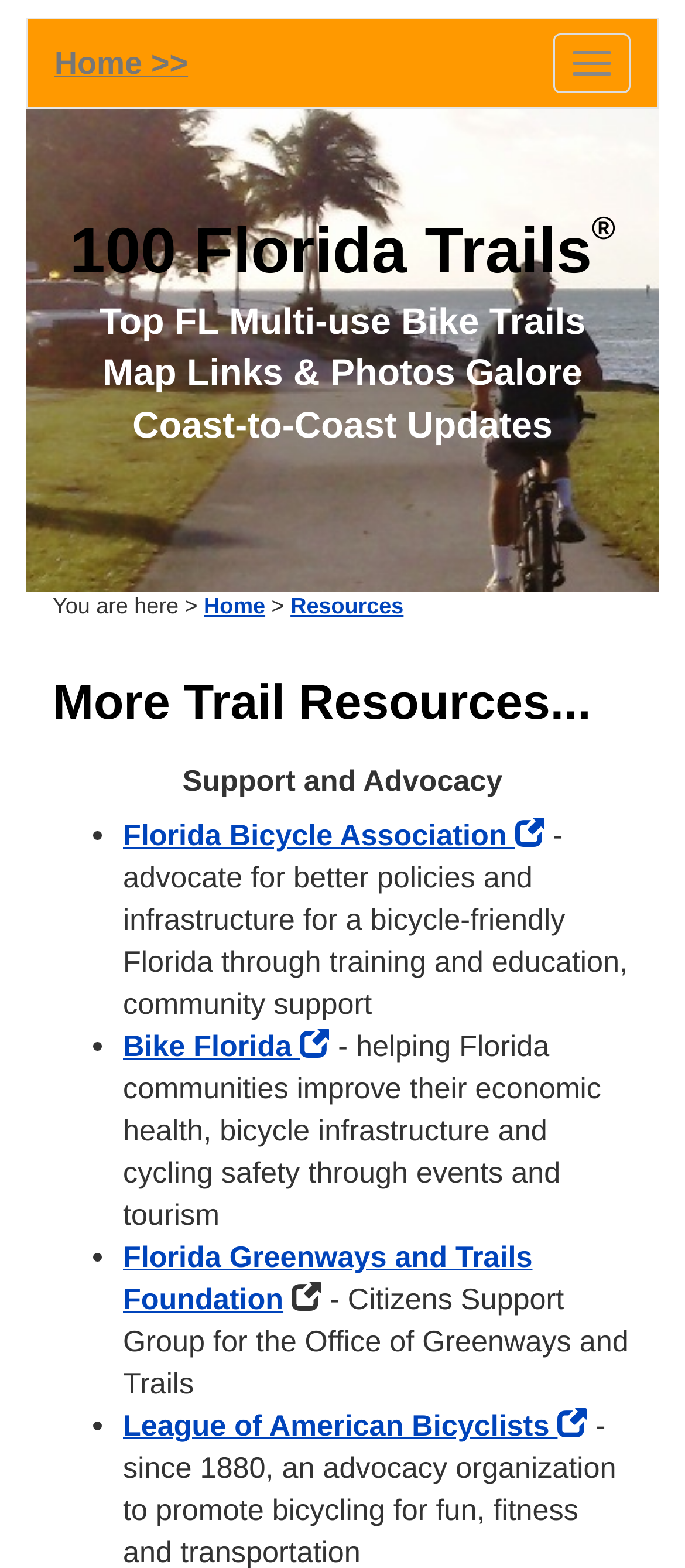Highlight the bounding box coordinates of the element that should be clicked to carry out the following instruction: "Toggle navigation". The coordinates must be given as four float numbers ranging from 0 to 1, i.e., [left, top, right, bottom].

[0.808, 0.021, 0.921, 0.059]